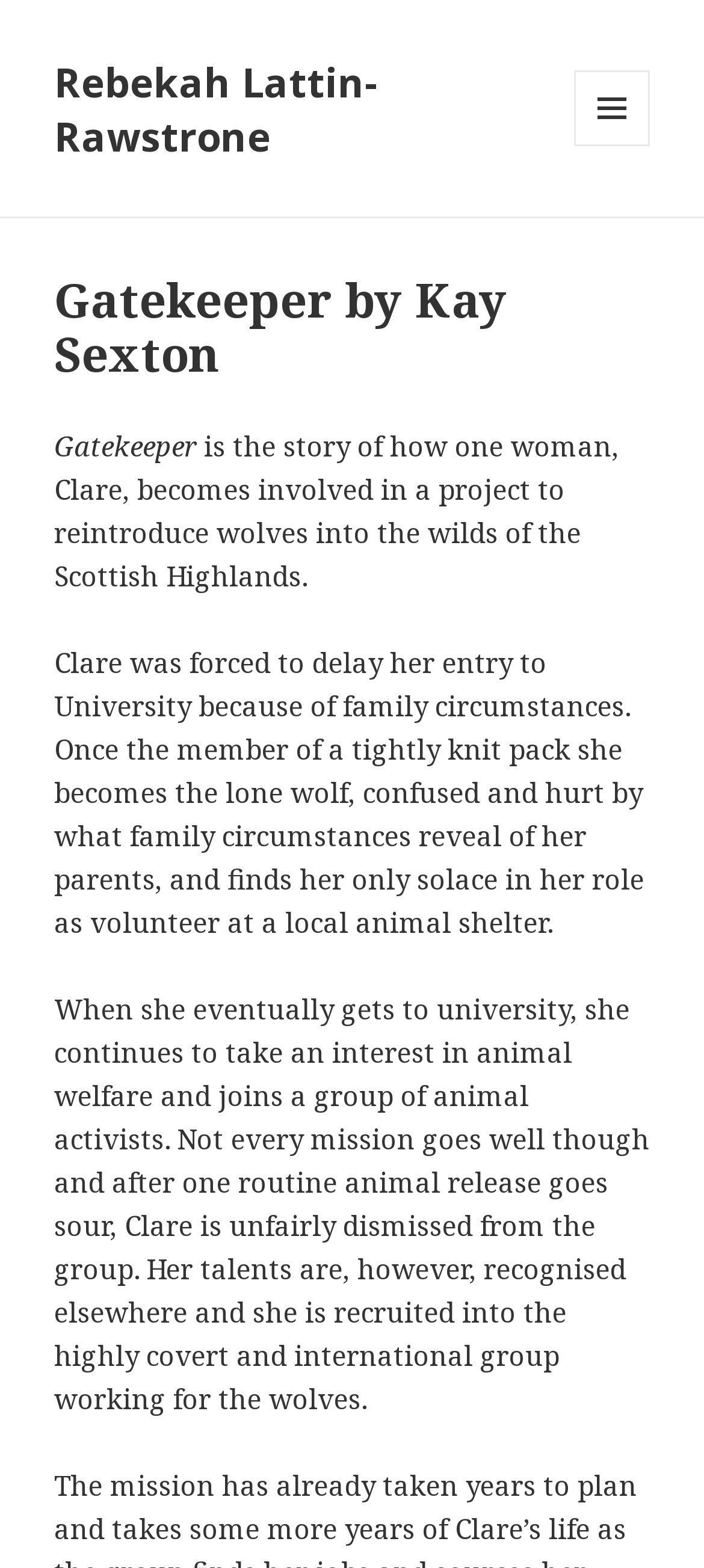What is Clare's role at the local animal shelter?
Please give a well-detailed answer to the question.

According to the text, Clare finds solace in her role as a volunteer at a local animal shelter. This suggests that she is actively involved in helping animals at the shelter.